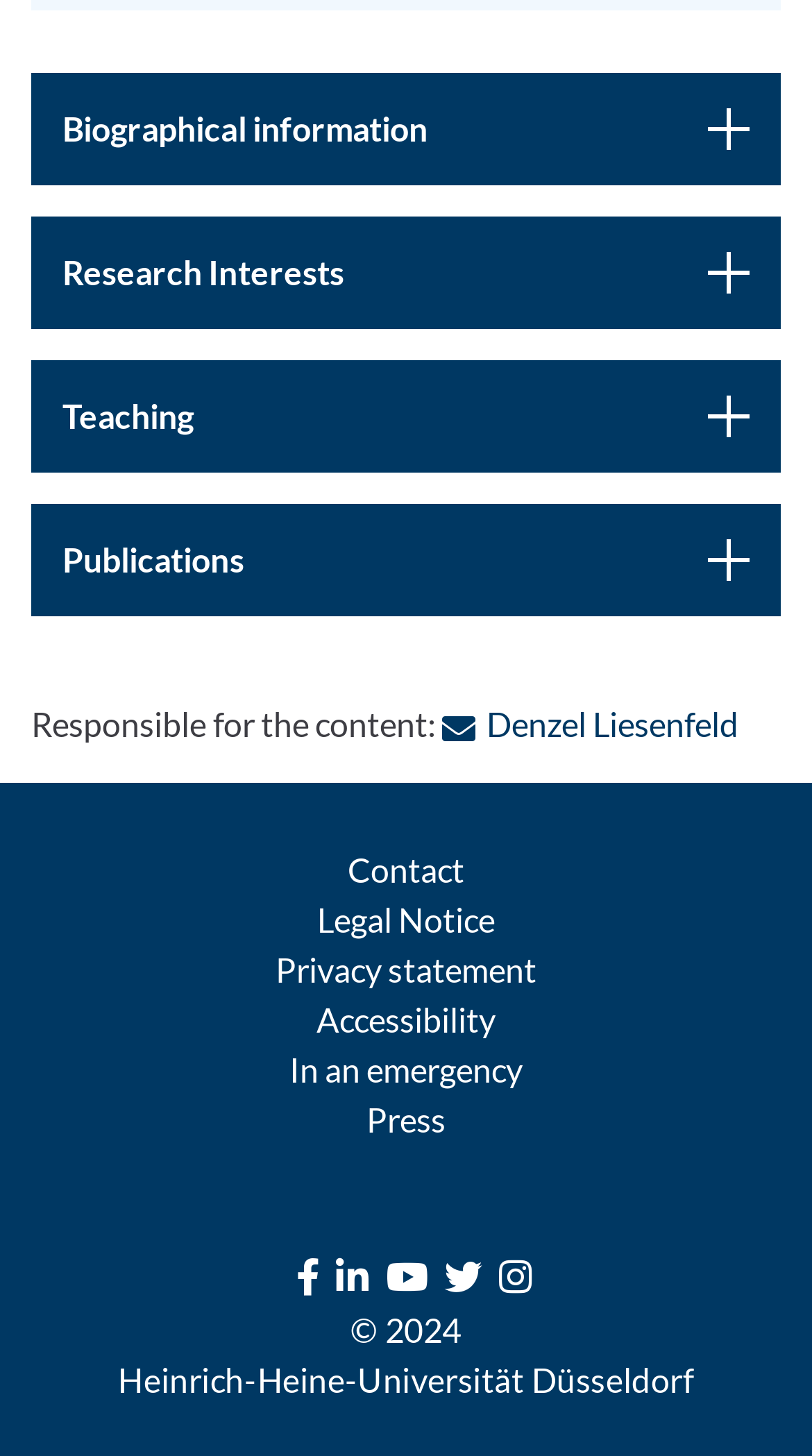Use a single word or phrase to answer the question: How many social media links are there?

5